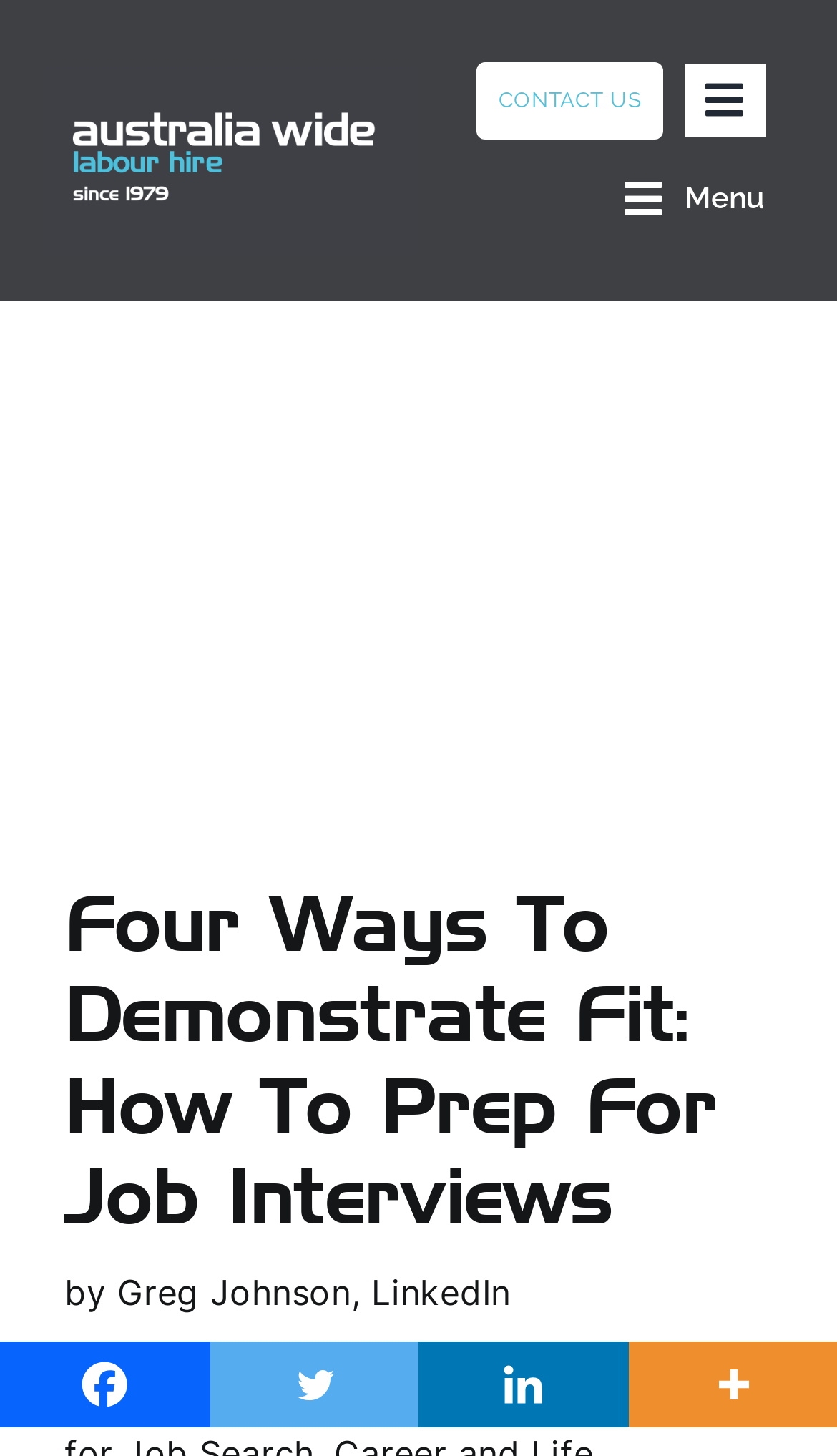Identify the title of the webpage and provide its text content.

Four Ways To Demonstrate Fit: How To Prep For Job Interviews